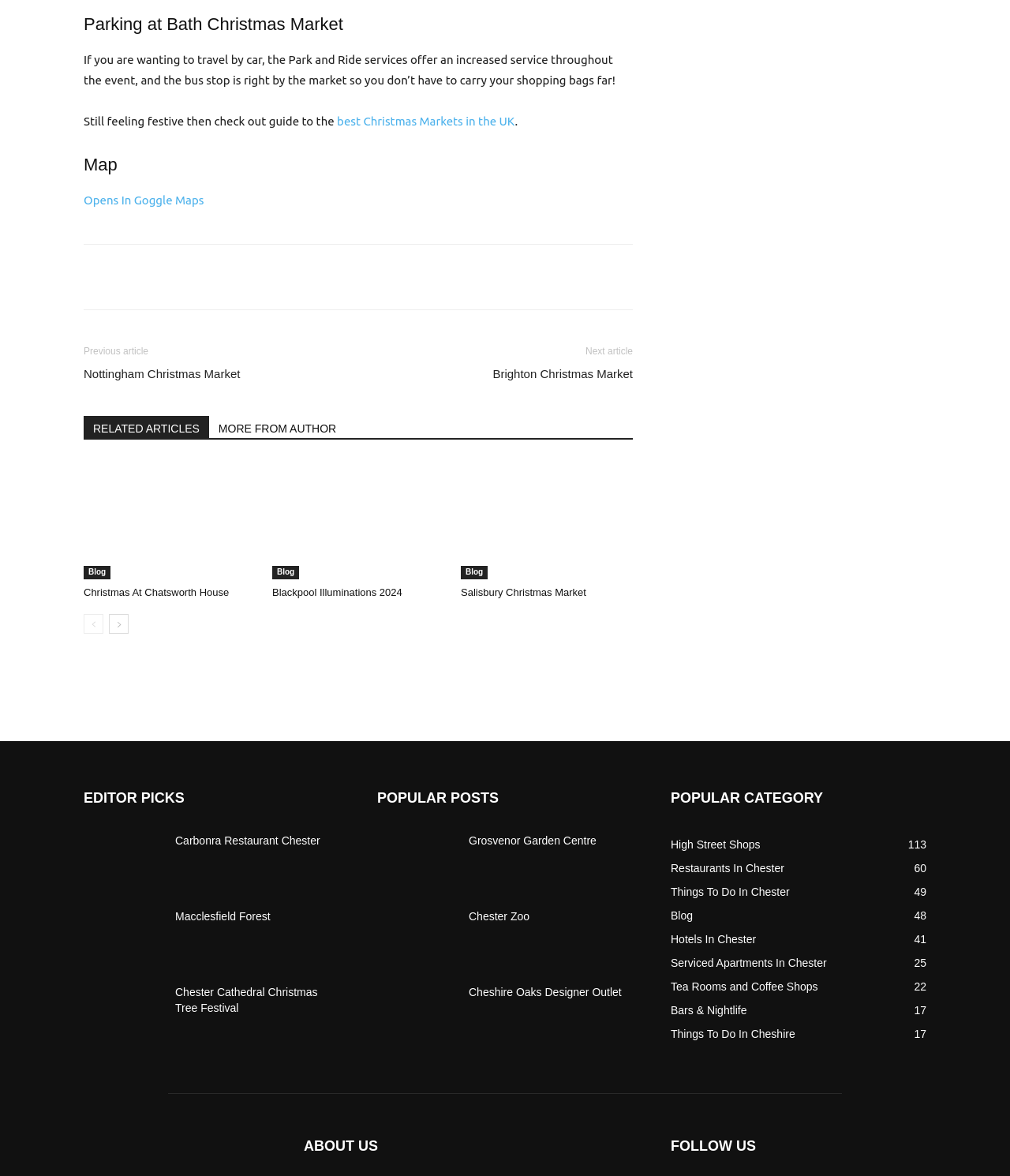Please find the bounding box coordinates of the element that needs to be clicked to perform the following instruction: "View the previous article". The bounding box coordinates should be four float numbers between 0 and 1, represented as [left, top, right, bottom].

[0.083, 0.294, 0.147, 0.304]